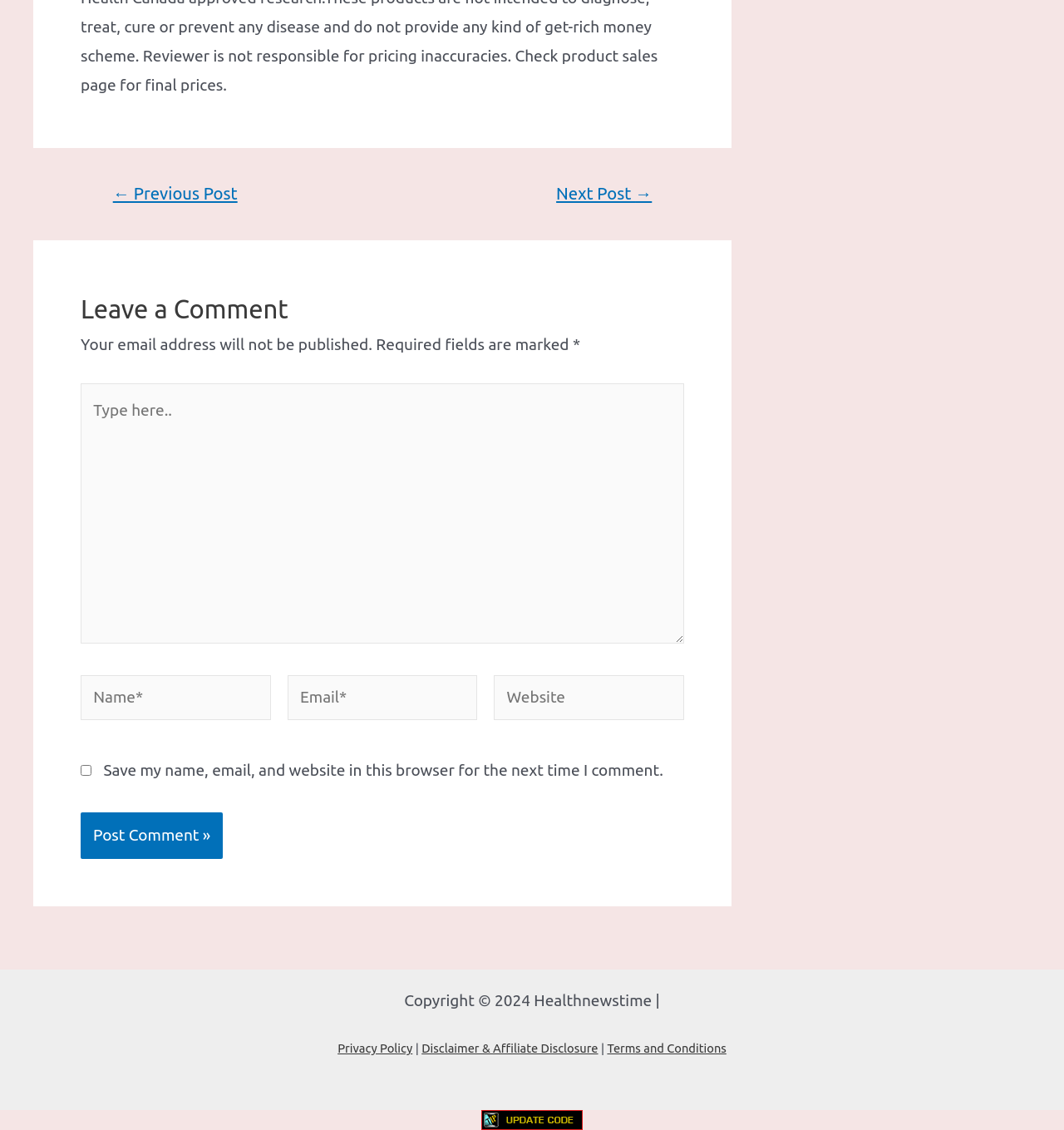What is required to leave a comment?
Refer to the image and provide a one-word or short phrase answer.

Name and email